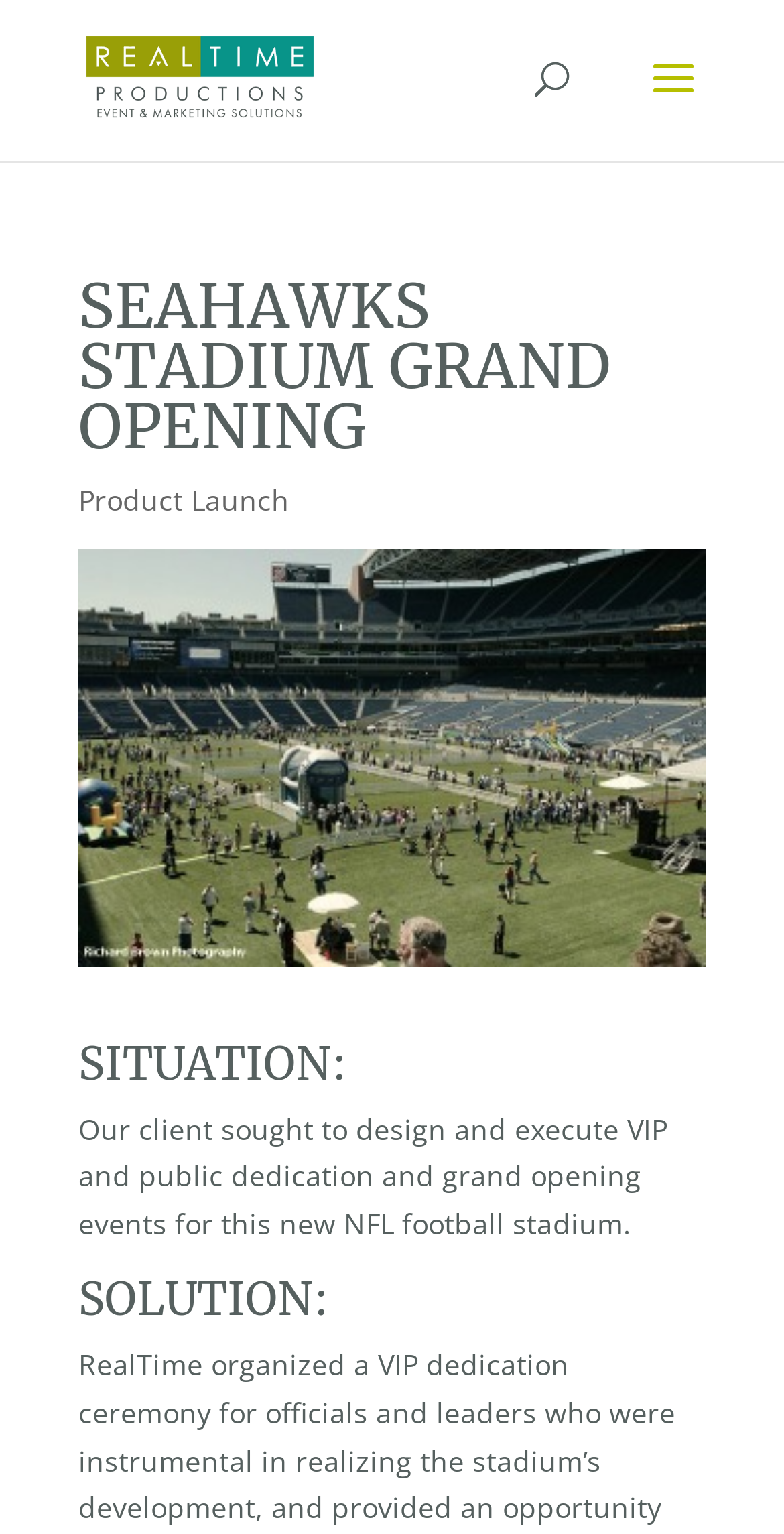Illustrate the webpage with a detailed description.

The webpage is about the grand opening of the Seahawks Stadium, specifically highlighting RealTime Productions' role in organizing the event. At the top left of the page, there is a logo of RealTime Productions, accompanied by a link to the company's website. 

Below the logo, a search bar spans across the top of the page, taking up about half of the width. 

The main content of the page is divided into sections, with headings and paragraphs. The first heading, "SEAHAWKS STADIUM GRAND OPENING", is prominently displayed near the top of the page. 

Underneath, there is a link to "Product Launch" on the left side of the page. 

Further down, the "SITUATION" section is introduced with a heading, followed by a paragraph describing the client's request to design and execute VIP and public dedication and grand opening events for the new NFL football stadium.

Finally, the "SOLUTION" section is introduced with another heading, although the corresponding content is not provided in the accessibility tree.